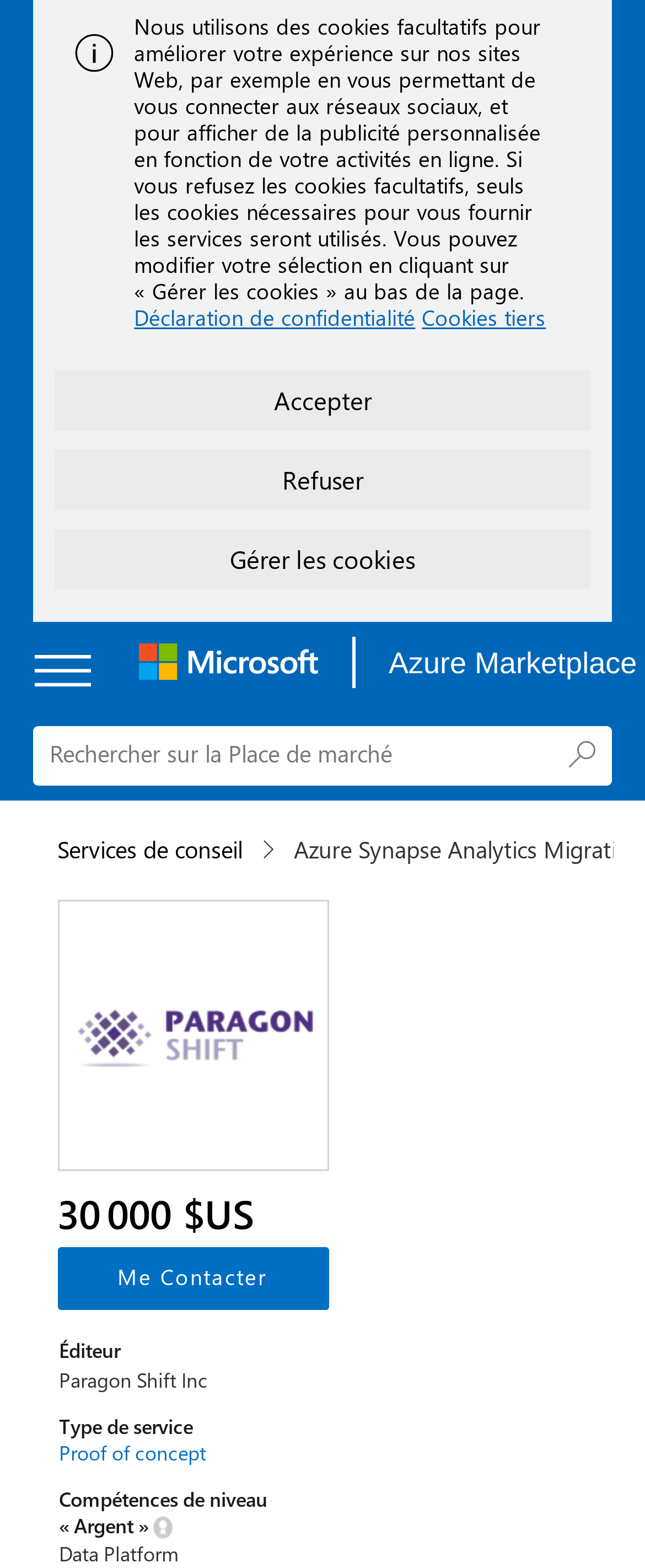Identify the bounding box for the given UI element using the description provided. Coordinates should be in the format (top-left x, top-left y, bottom-right x, bottom-right y) and must be between 0 and 1. Here is the description: Me contacter

[0.088, 0.795, 0.509, 0.835]